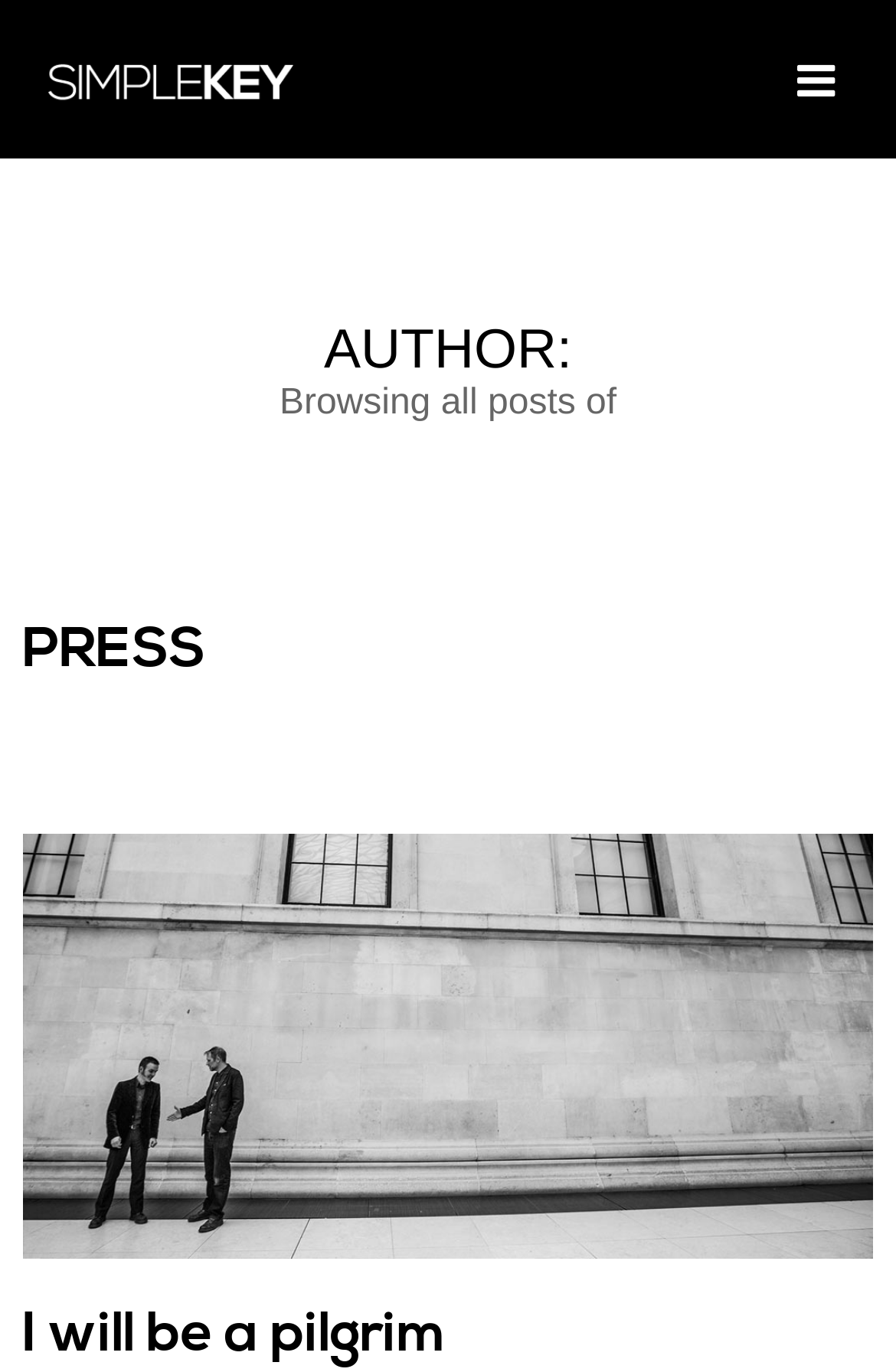What is the category of the post?
Please elaborate on the answer to the question with detailed information.

The category of the post can be found in the heading section of the webpage, where it is written as 'PRESS'.